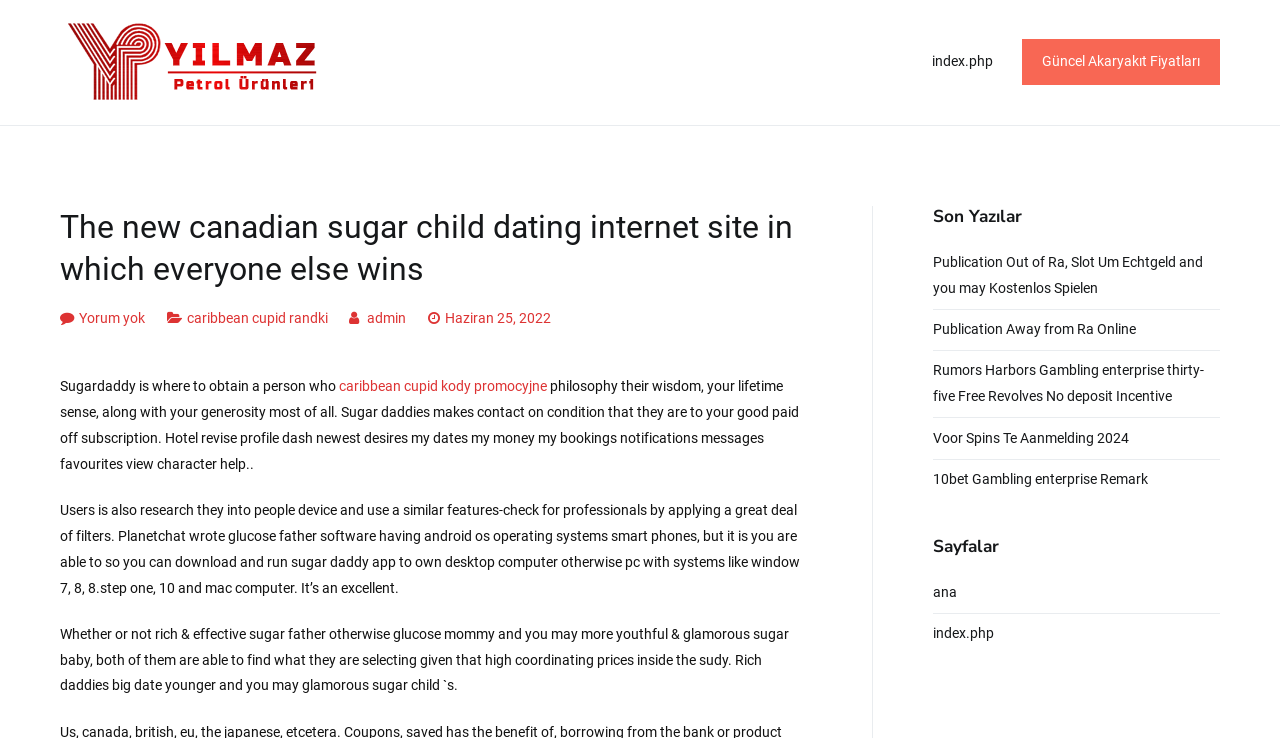Illustrate the webpage's structure and main components comprehensively.

The webpage appears to be a dating website, specifically focused on sugar daddy relationships. At the top left, there is a logo and a link to "Yılmaz Petrol Ürünleri", which seems out of place on a dating website. 

Below the logo, there is a heading that reads "The new canadian sugar child dating internet site in which everyone else wins". This heading is followed by a series of links, including "Yorum yok The new canadian sugar child dating internet site in which everyone else wins", "caribbean cupid randki", "admin", and "Haziran 25, 2022", which has a time element.

The main content of the webpage is divided into two sections. On the left, there are several paragraphs of text that describe the benefits of using the sugar daddy dating site. The text explains that sugar daddies can find someone who shares their philosophy, wisdom, and generosity, and that users can search for people using various filters. There is also a mention of a sugar daddy app that can be downloaded for desktop computers or PCs.

On the right, there are three sections with headings: "Son Yazılar" (which means "Latest Posts" in Turkish), "Sayfalar" (which means "Pages" in Turkish), and a section with links to various online casino and gambling websites. These sections seem unrelated to the sugar daddy dating website and may be advertisements or sponsored content.

Overall, the webpage appears to be a sugar daddy dating website with a mix of relevant content and unrelated advertisements.